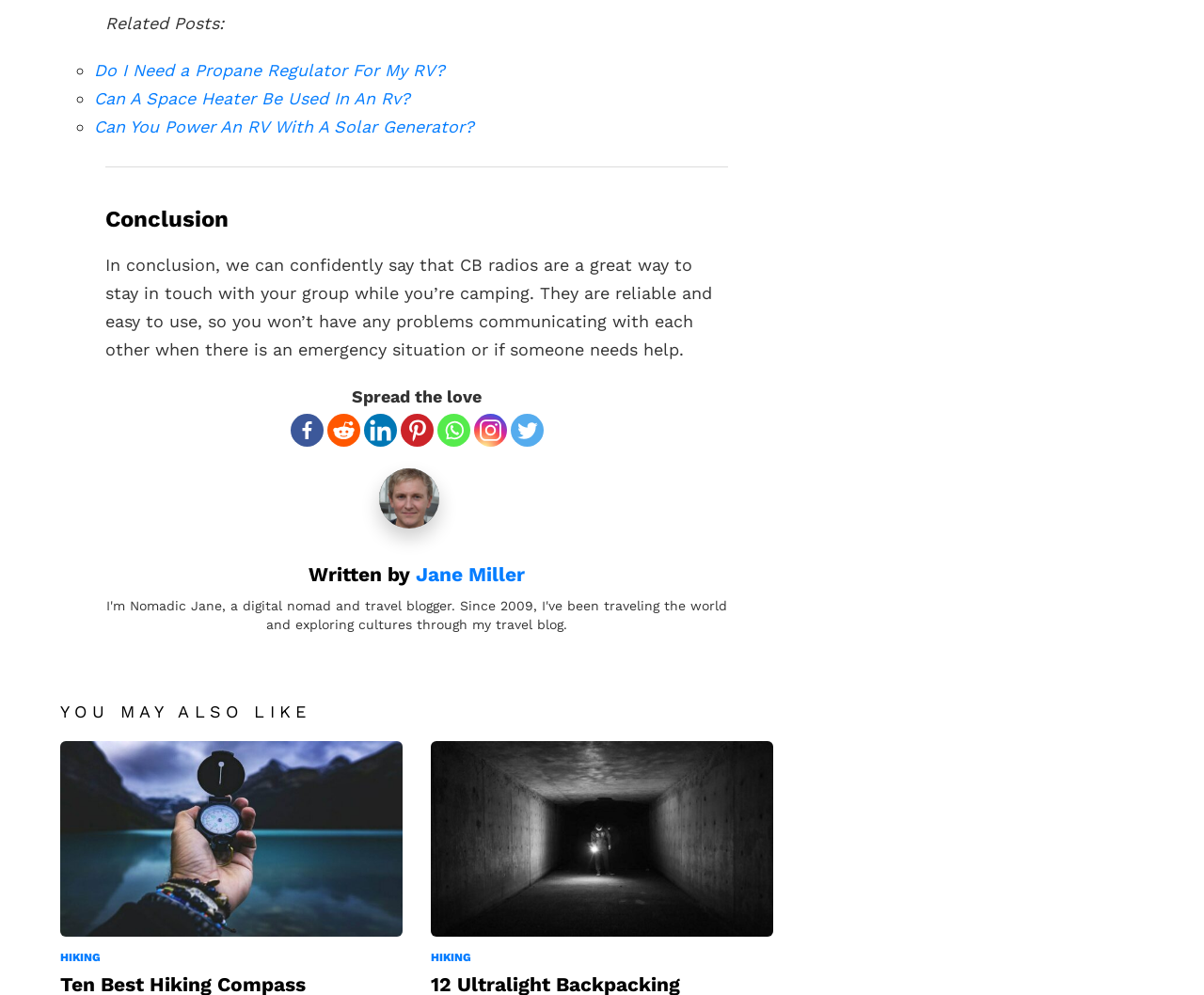What is the author's name?
Based on the visual, give a brief answer using one word or a short phrase.

Jane Miller